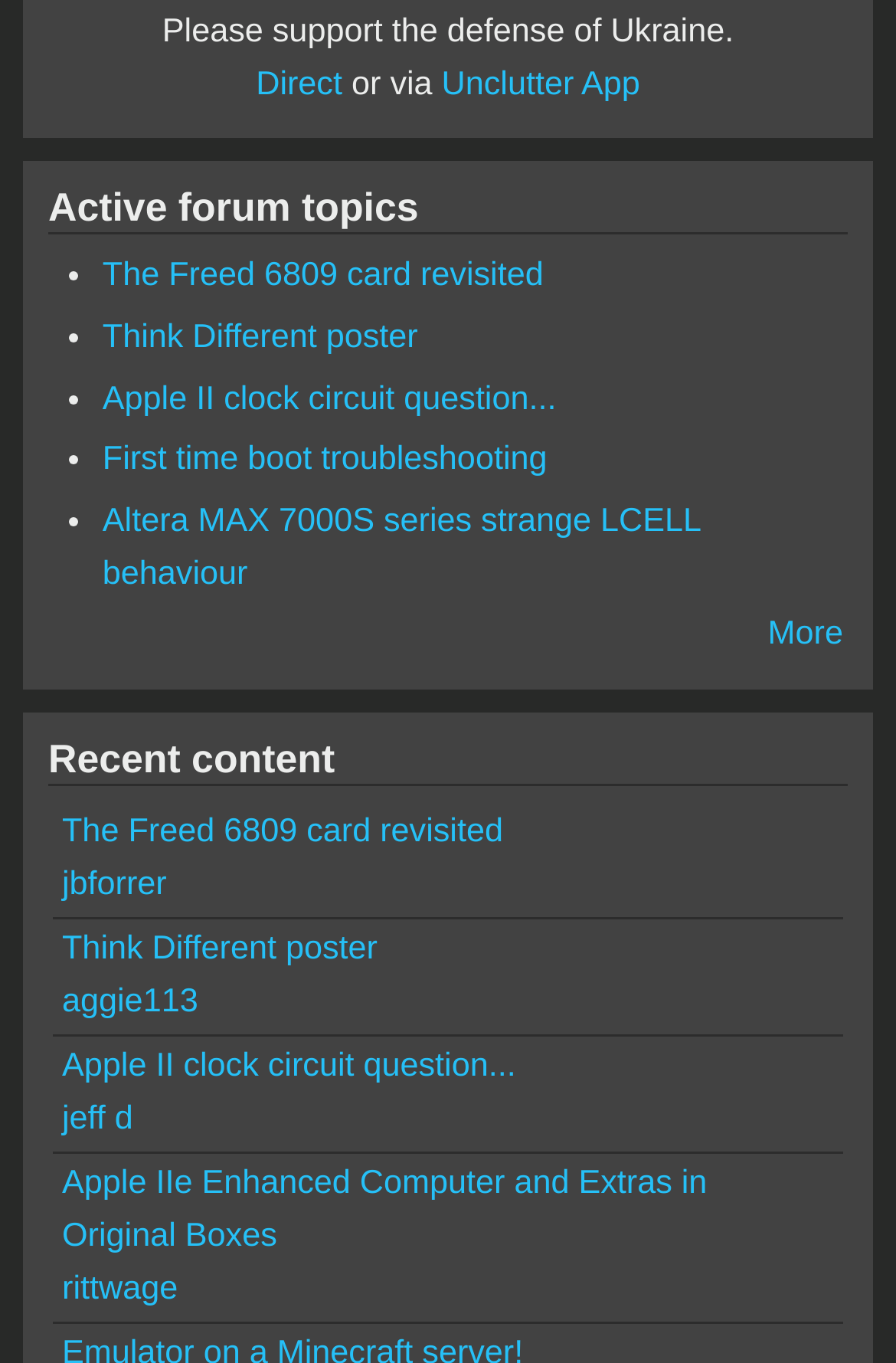Respond to the question below with a single word or phrase:
What is the purpose of the link 'Direct'?

Support Ukraine